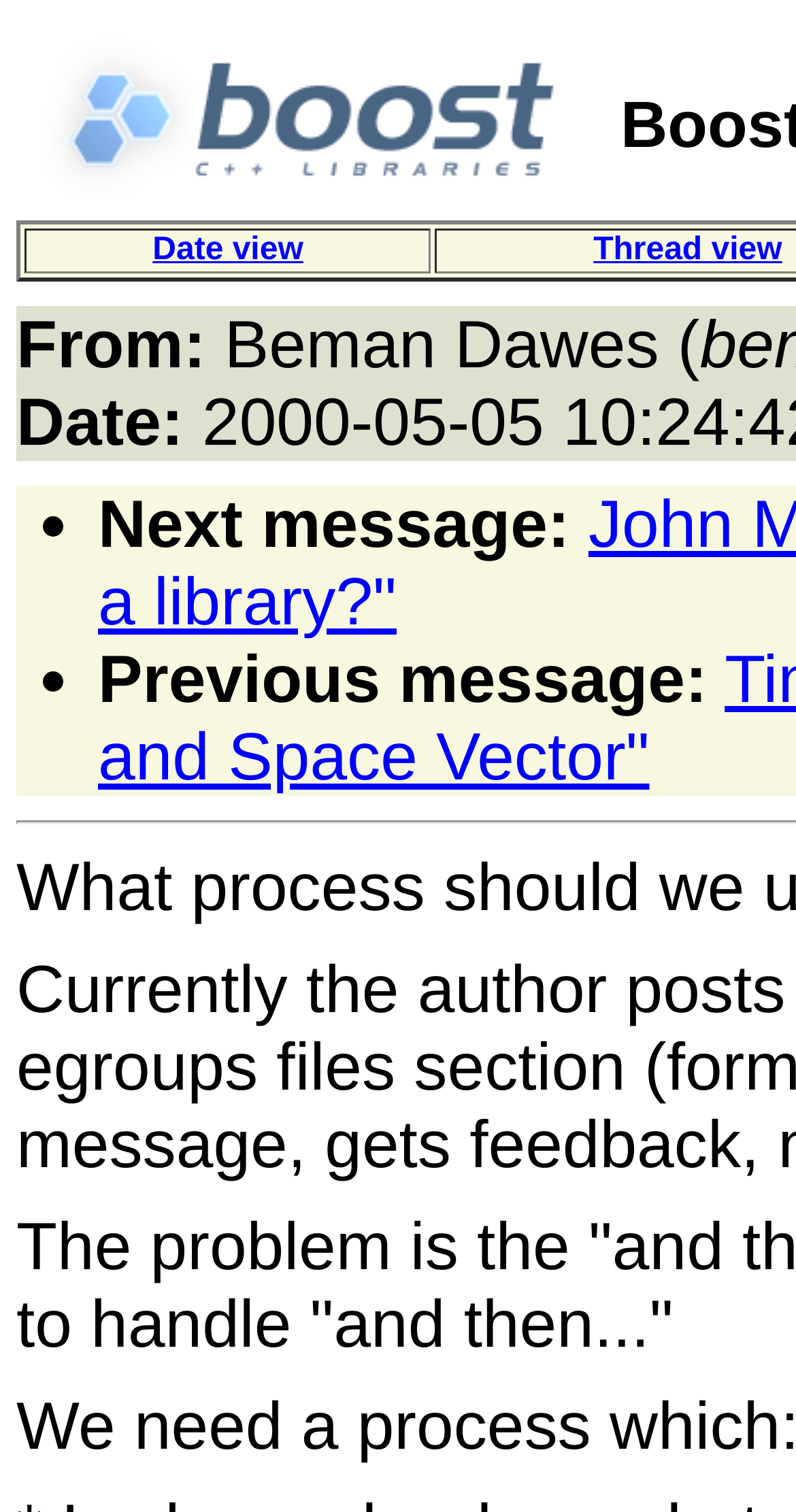Identify the bounding box for the UI element that is described as follows: "gadget".

None